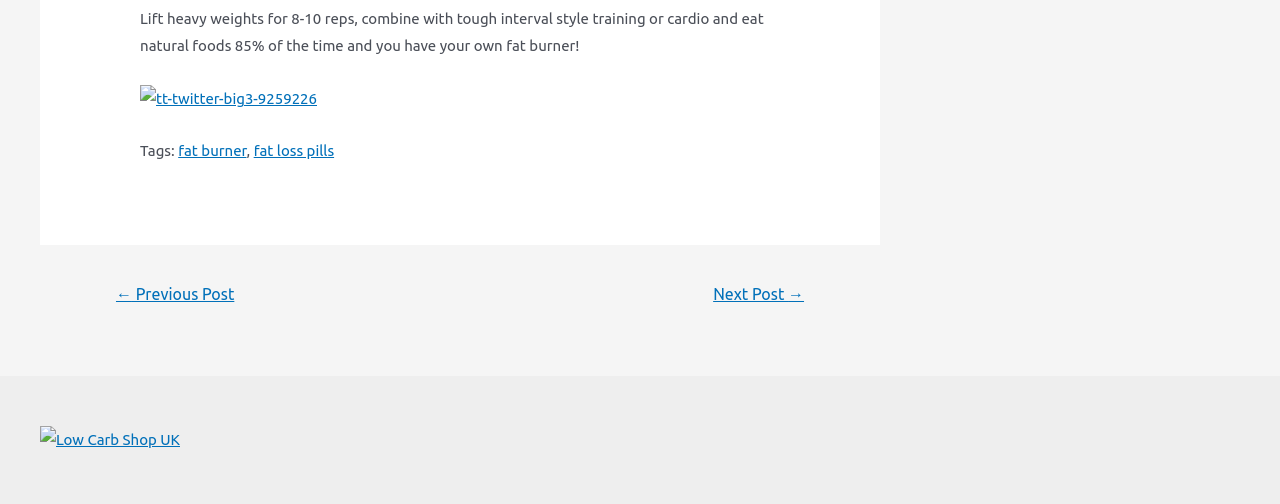What is the navigation option below the post?
Please respond to the question with a detailed and well-explained answer.

The webpage has a navigation section below the post with the label 'Posts', which allows users to navigate to previous or next posts.